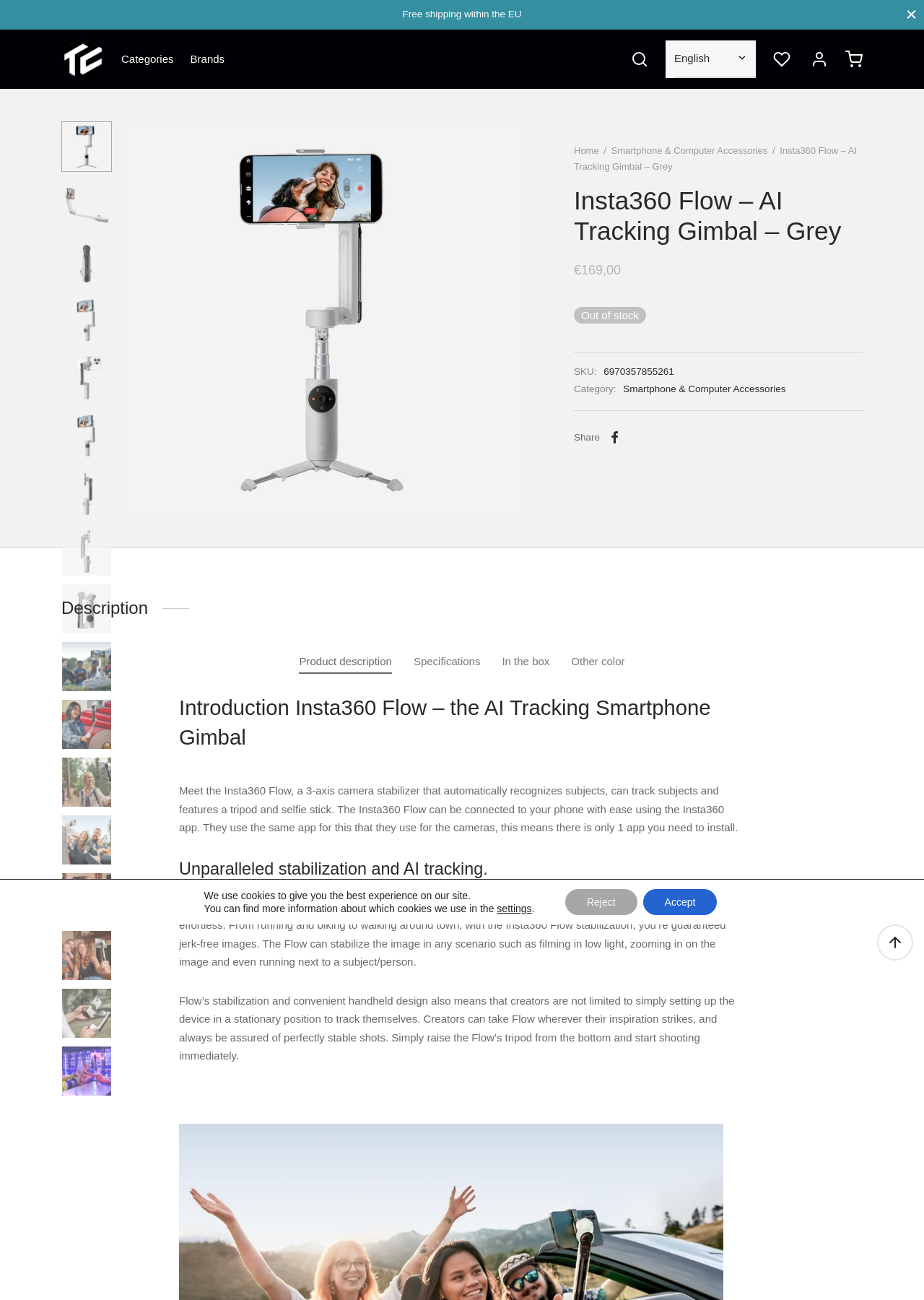Identify the bounding box coordinates of the element that should be clicked to fulfill this task: "Click the 'Scroll To Top' link". The coordinates should be provided as four float numbers between 0 and 1, i.e., [left, top, right, bottom].

[0.949, 0.711, 0.988, 0.739]